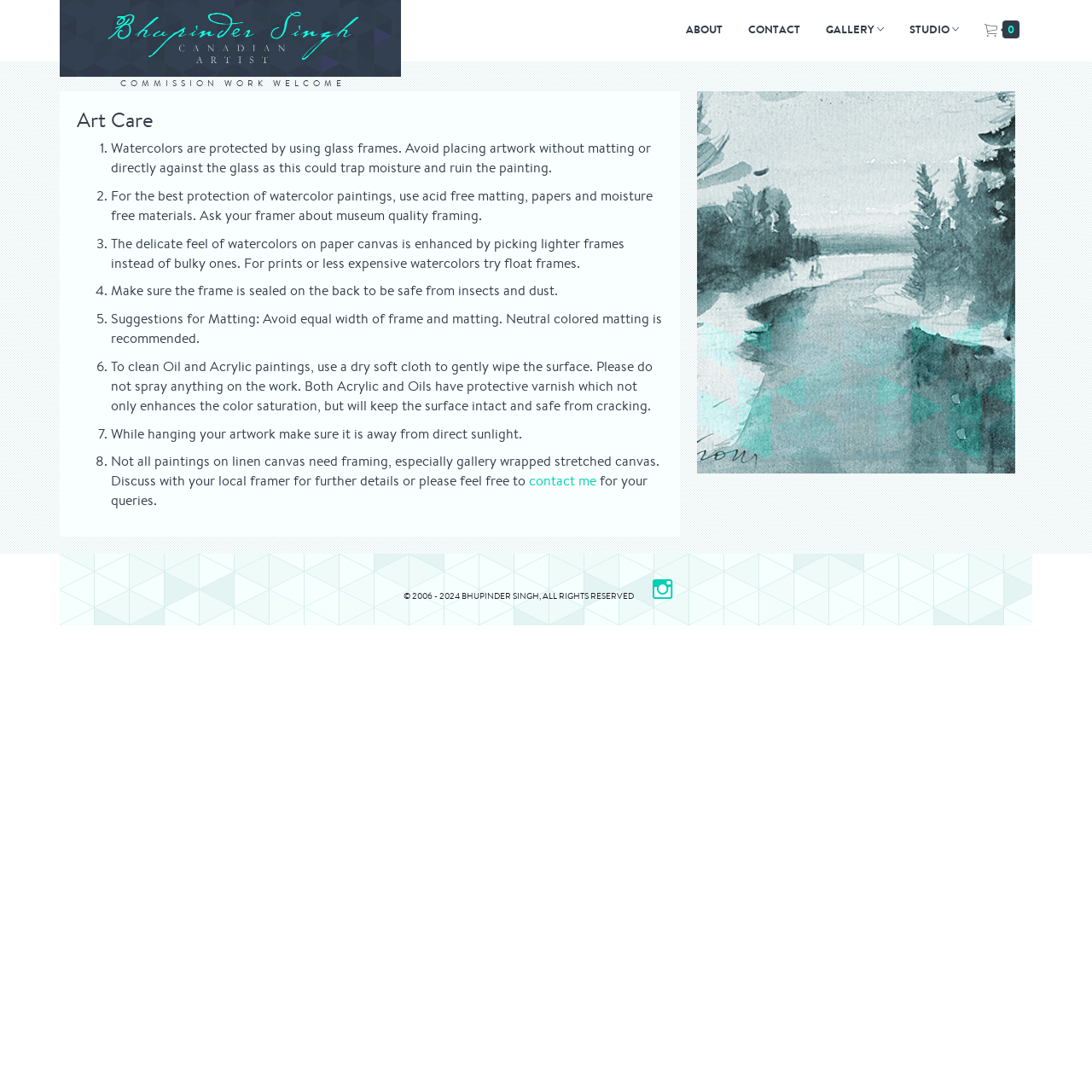What is the recommended material for matting watercolor paintings?
Provide a detailed answer to the question using information from the image.

The webpage suggests using acid-free matting, papers, and moisture-free materials for the best protection of watercolor paintings.